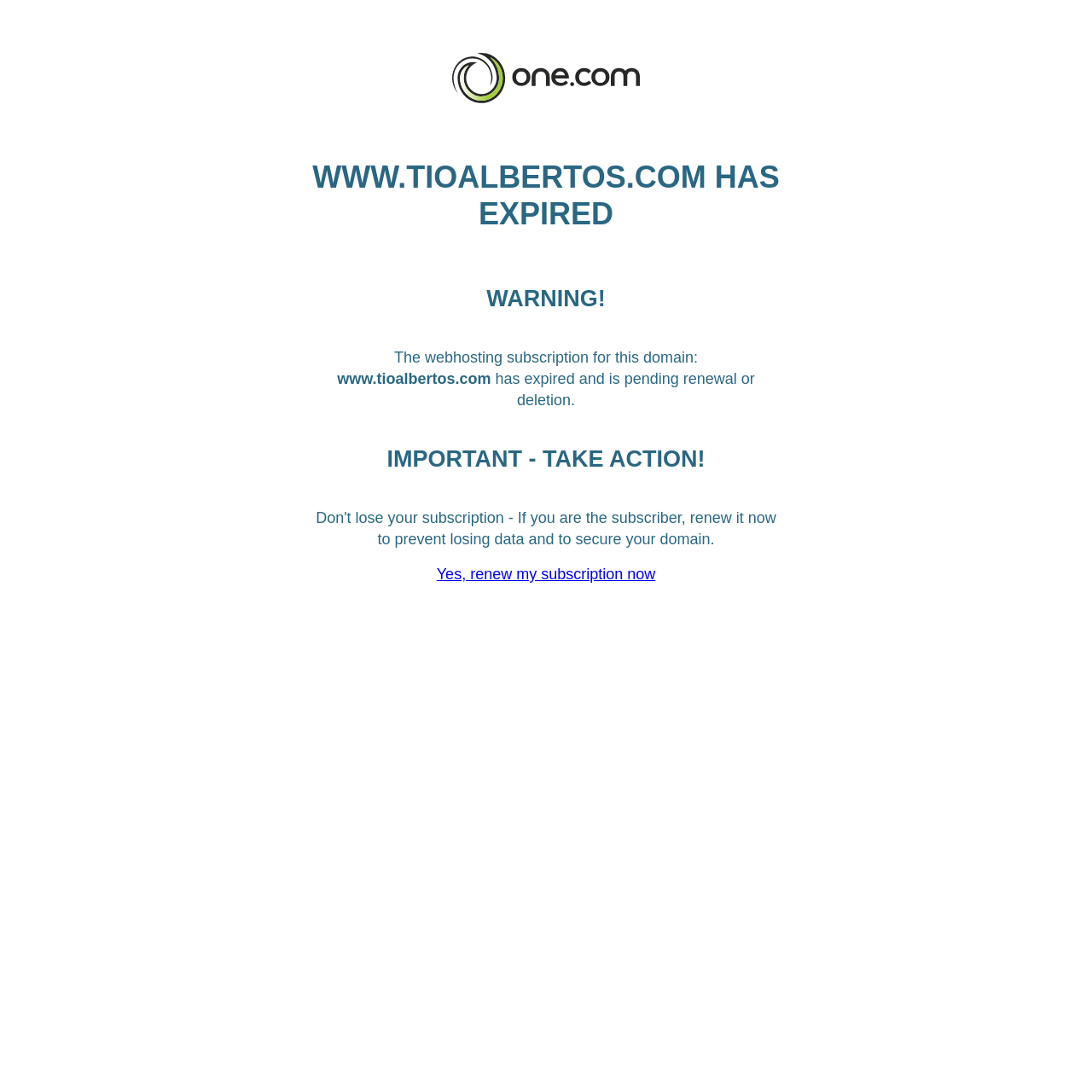What is the status of the webhosting subscription?
Using the information from the image, provide a comprehensive answer to the question.

Based on the webpage, I can see that there is a heading 'WWW.TIOALBERTOS.COM HAS EXPIRED' and a static text 'has expired and is pending renewal or deletion.' which indicates that the webhosting subscription has expired.